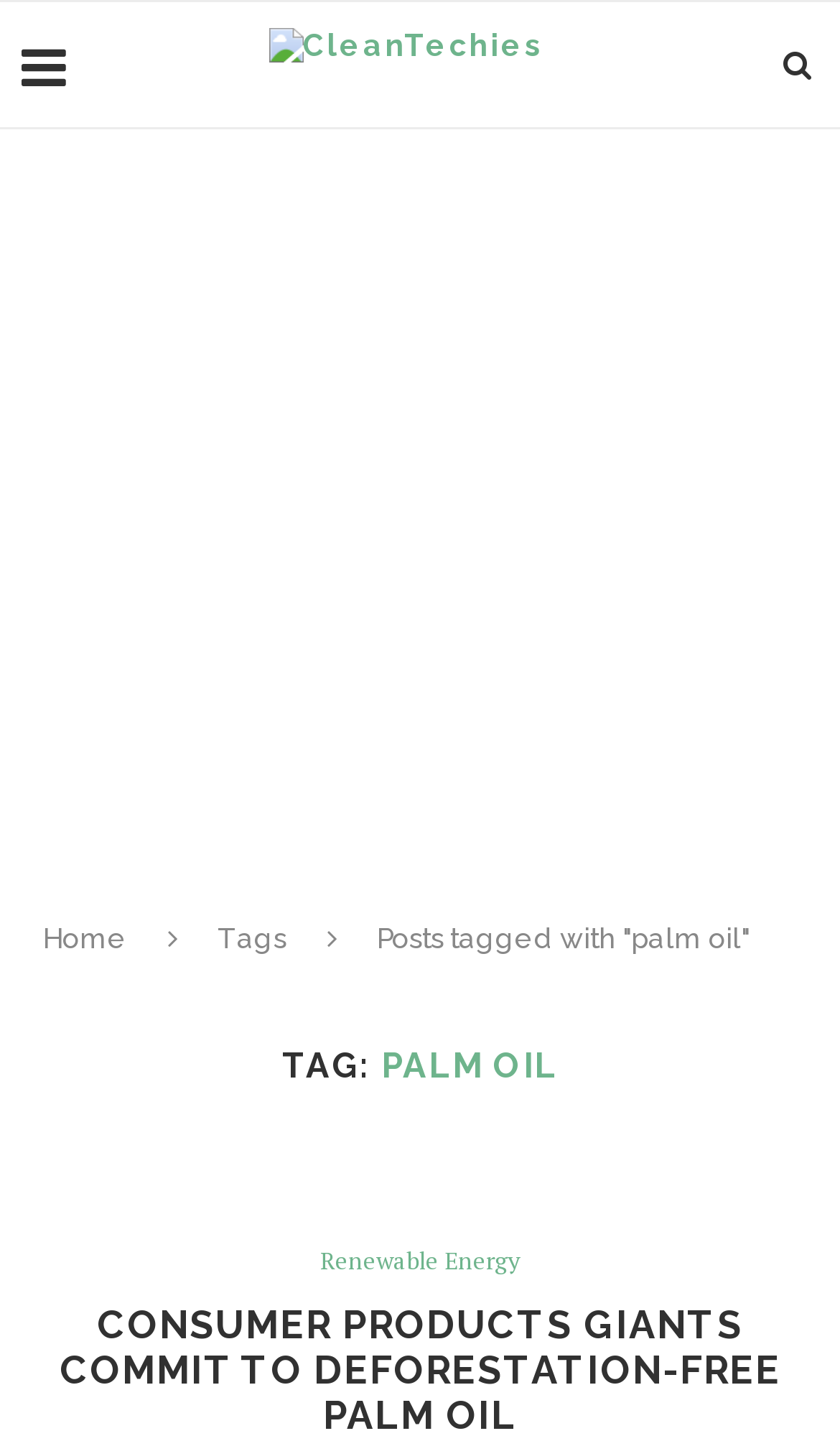How many links are present in the top section? Using the information from the screenshot, answer with a single word or phrase.

2